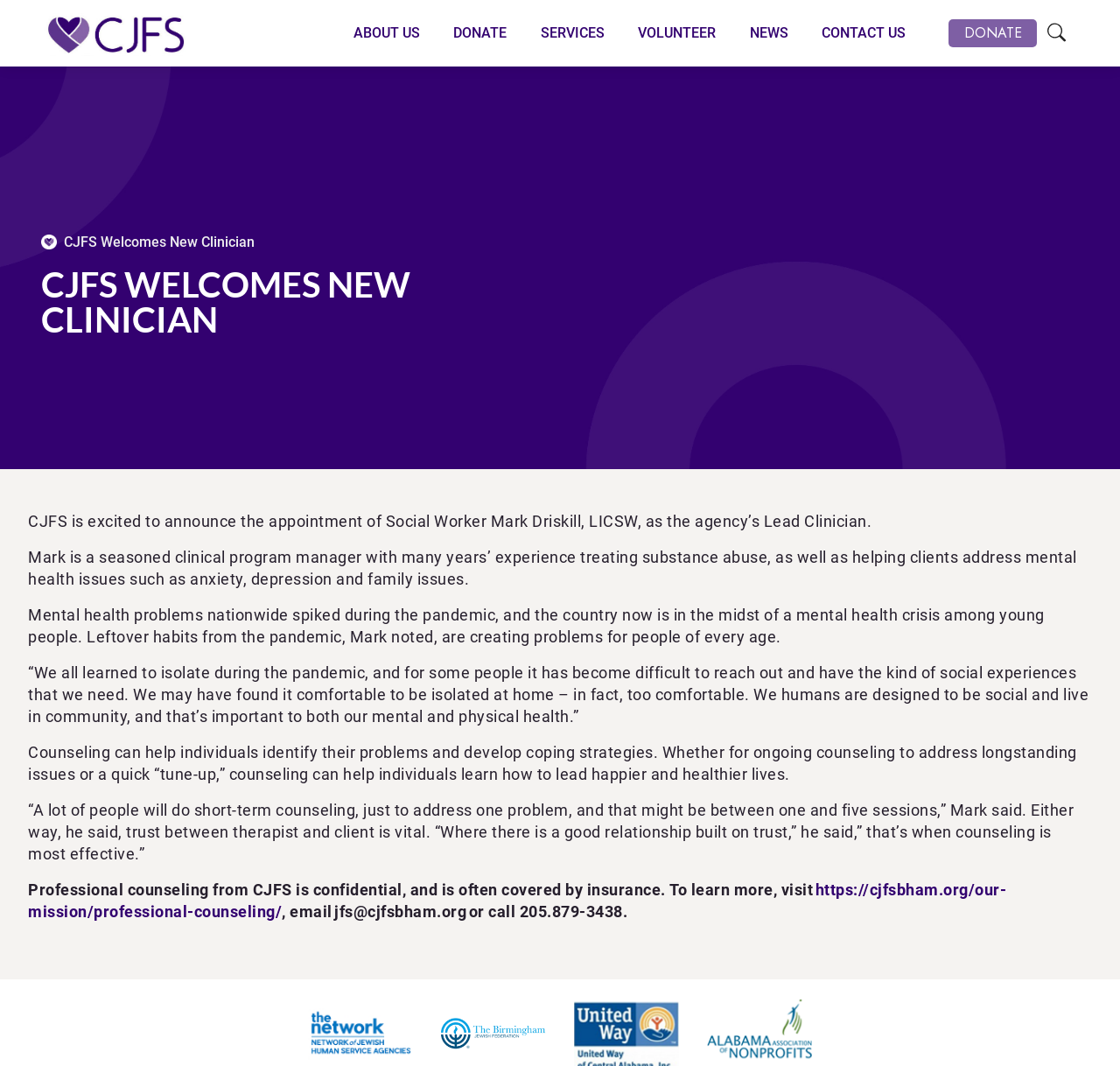Please identify the webpage's heading and generate its text content.

CJFS WELCOMES NEW CLINICIAN